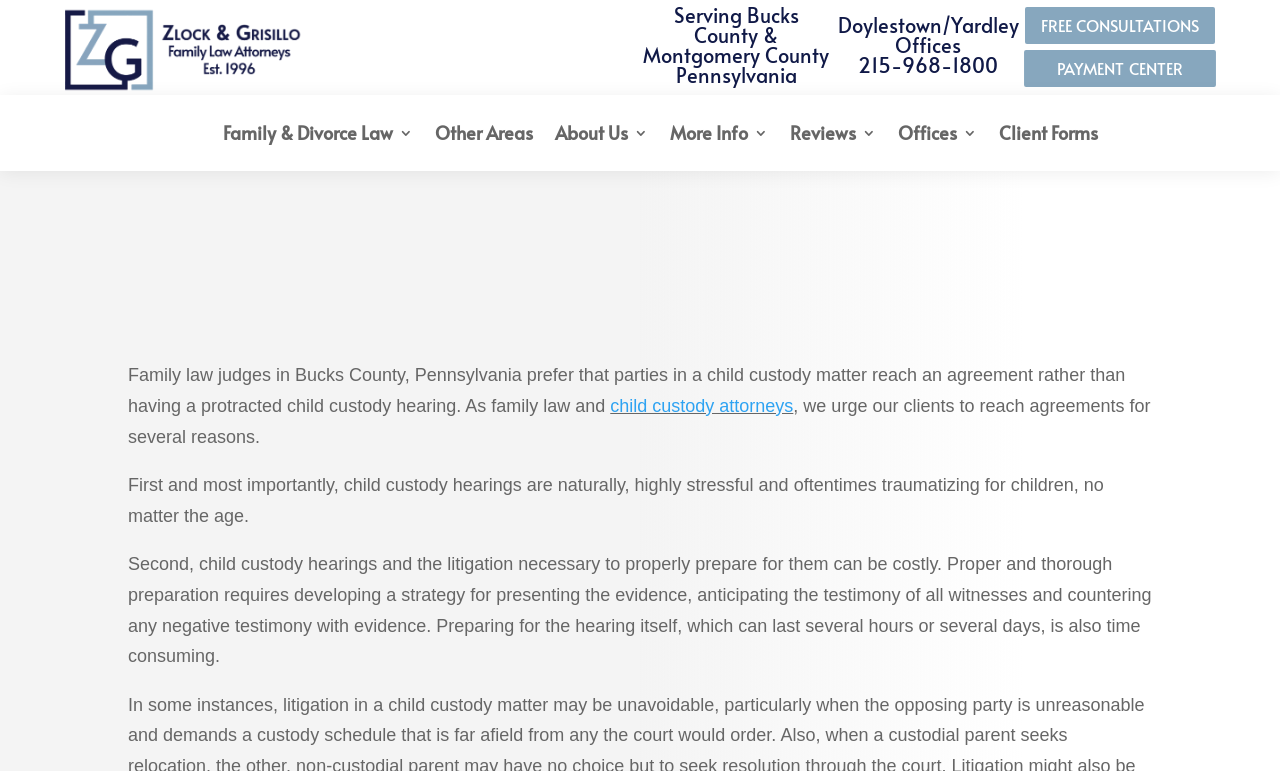Please determine the bounding box coordinates of the element to click in order to execute the following instruction: "Learn more about the 'child custody attorneys'". The coordinates should be four float numbers between 0 and 1, specified as [left, top, right, bottom].

[0.477, 0.514, 0.62, 0.54]